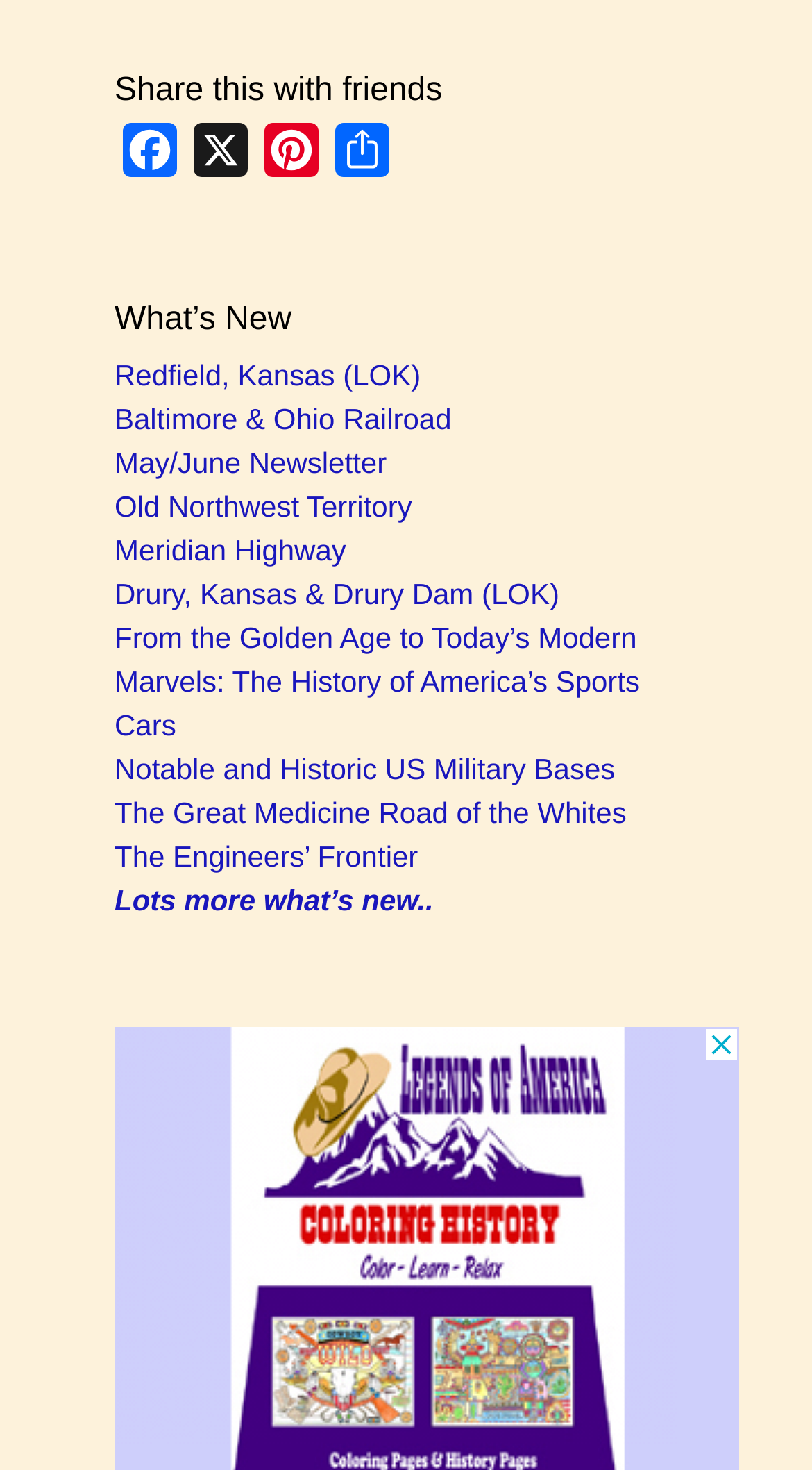How many article links are listed under 'What’s New'?
Please describe in detail the information shown in the image to answer the question.

The webpage has a section with the heading 'What’s New' which lists 11 article links, including 'Redfield, Kansas (LOK)', 'Baltimore & Ohio Railroad', and others.